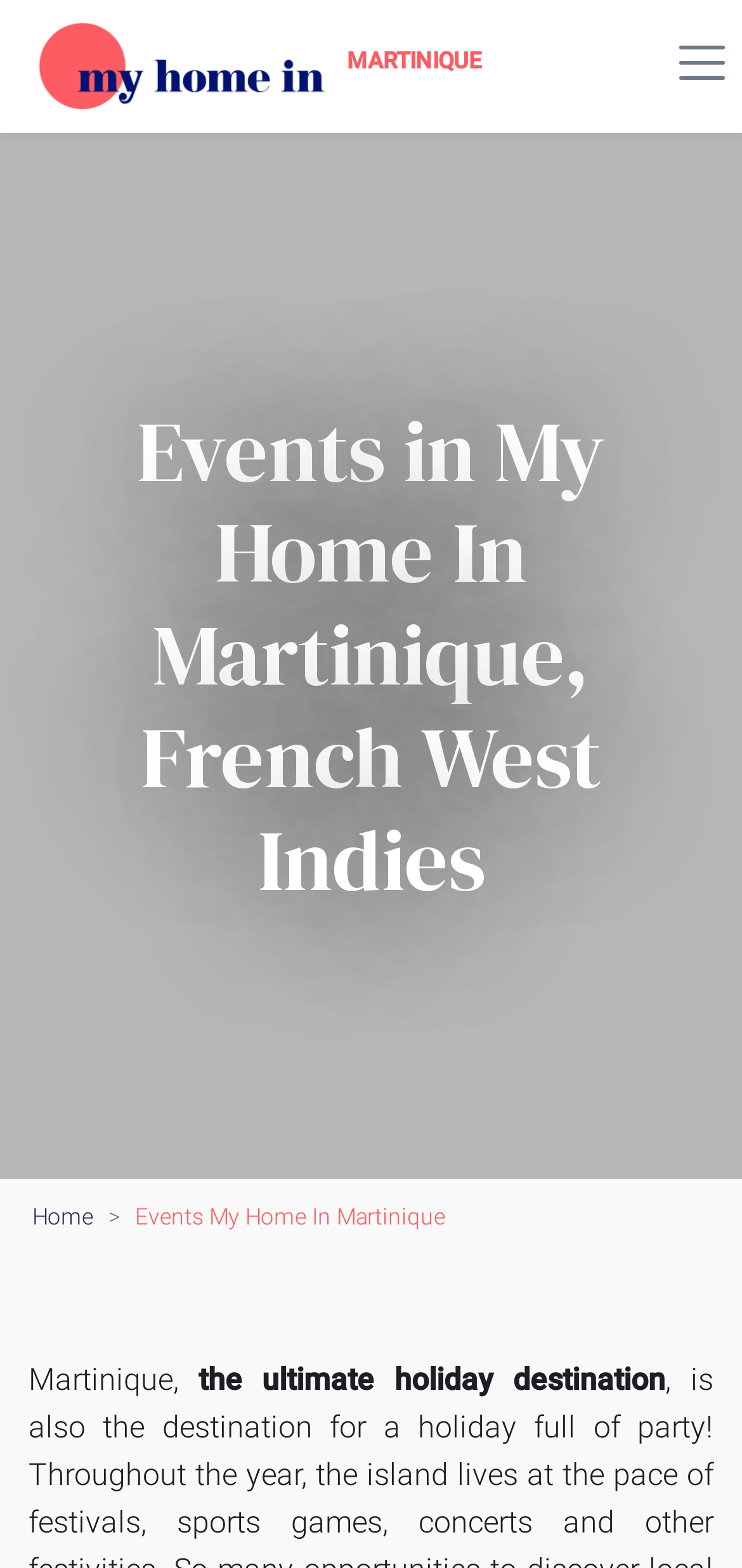Please answer the following question using a single word or phrase: 
What is the purpose of the webpage?

To inform about events